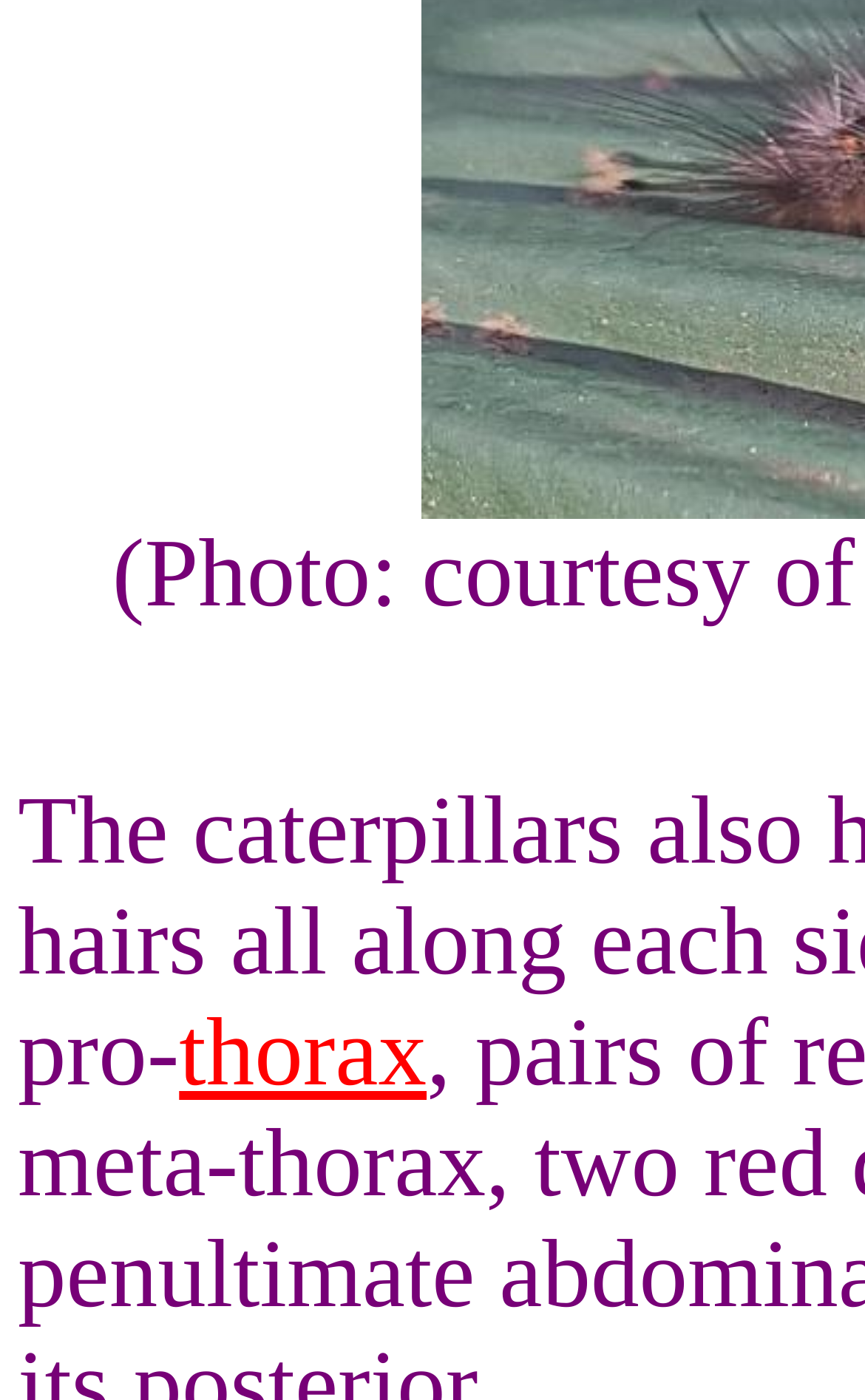Calculate the bounding box coordinates of the UI element given the description: "thorax".

[0.207, 0.714, 0.493, 0.79]